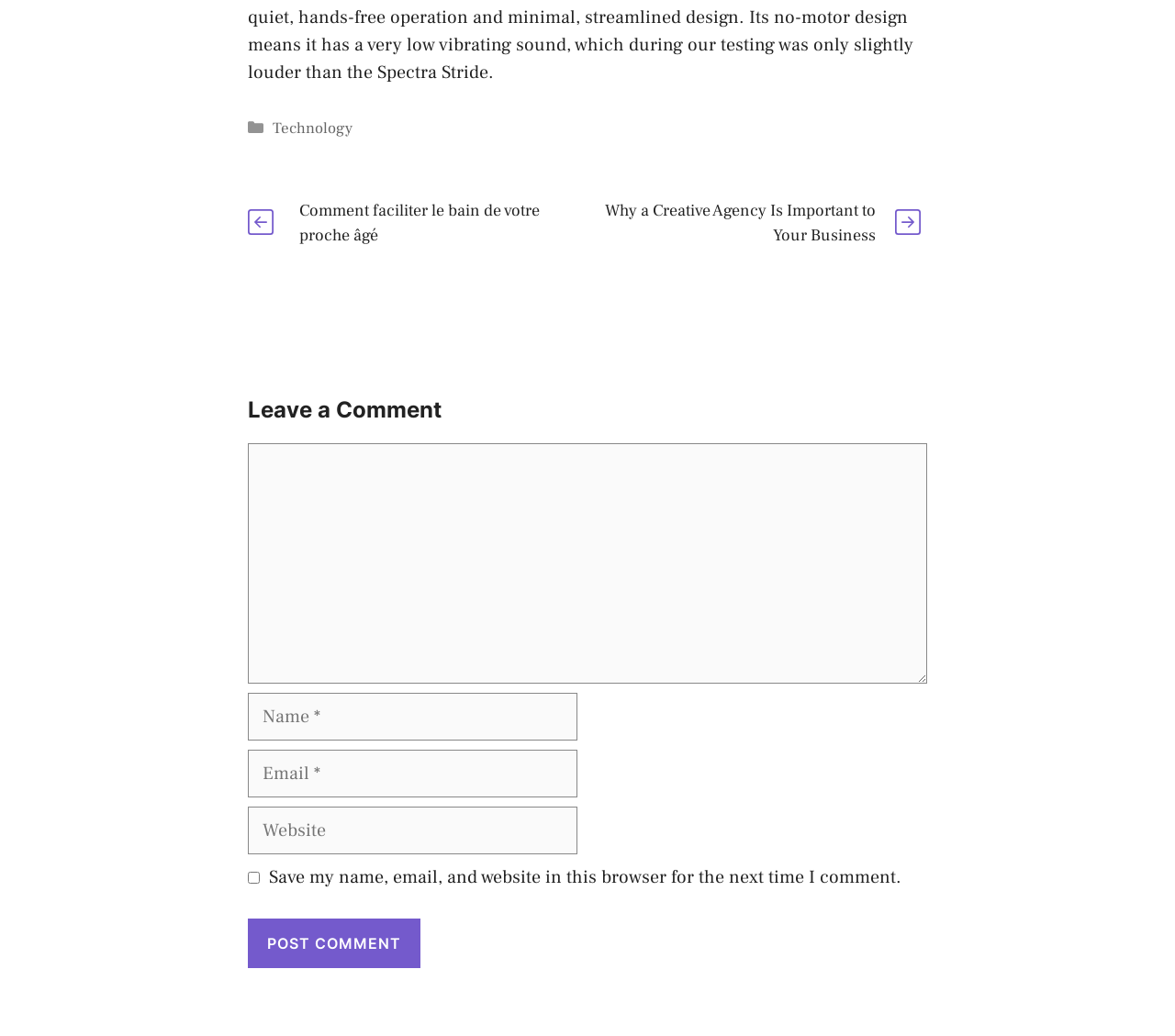Respond to the question below with a single word or phrase:
What is the button 'Post Comment' used for?

To submit a comment